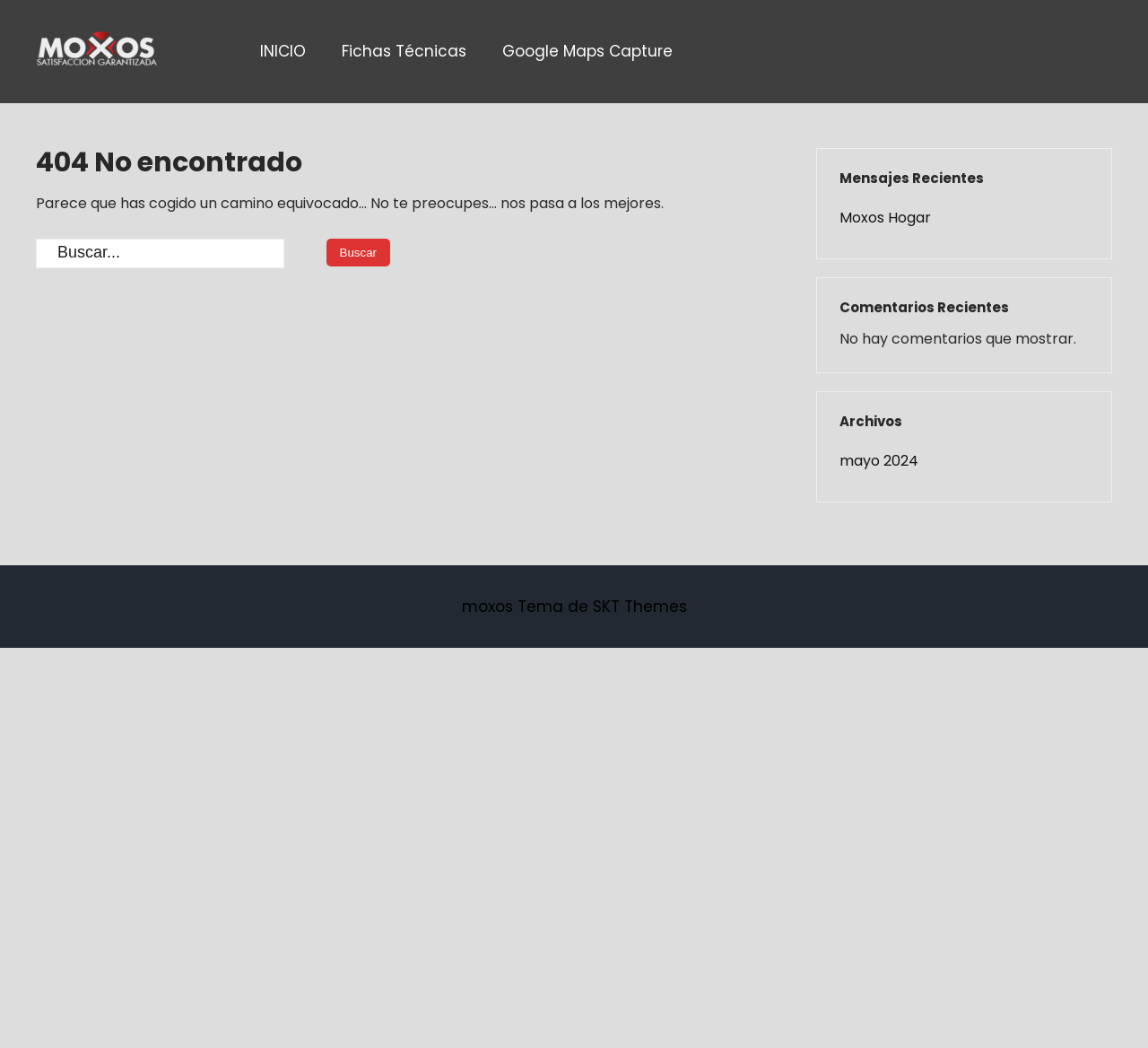Determine the bounding box coordinates of the target area to click to execute the following instruction: "Click on the 'PREVIOUS A CROSS EXAMINATION SUGGESTION' link."

None